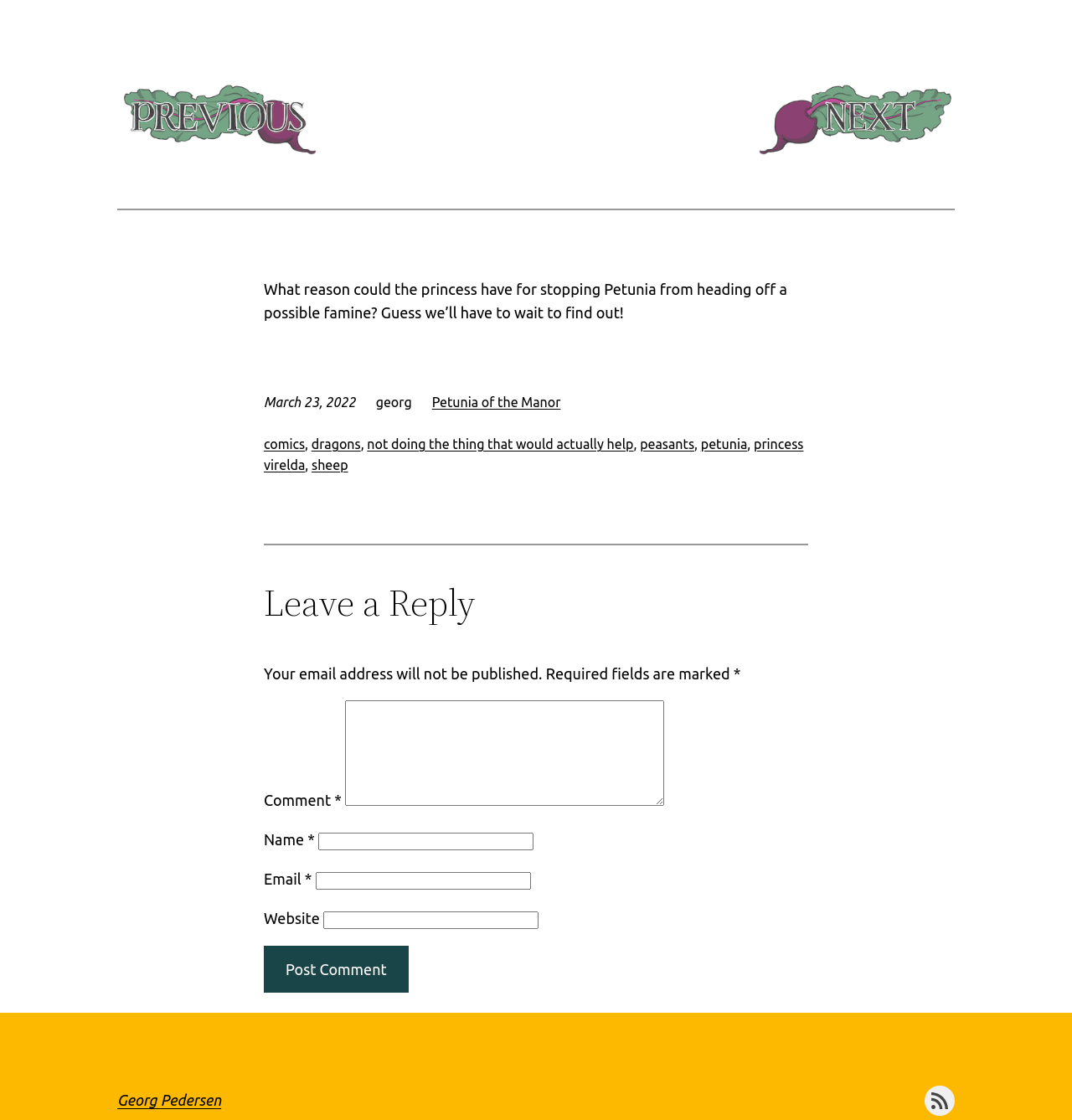Answer the following query concisely with a single word or phrase:
How many textboxes are there in the comment section?

4